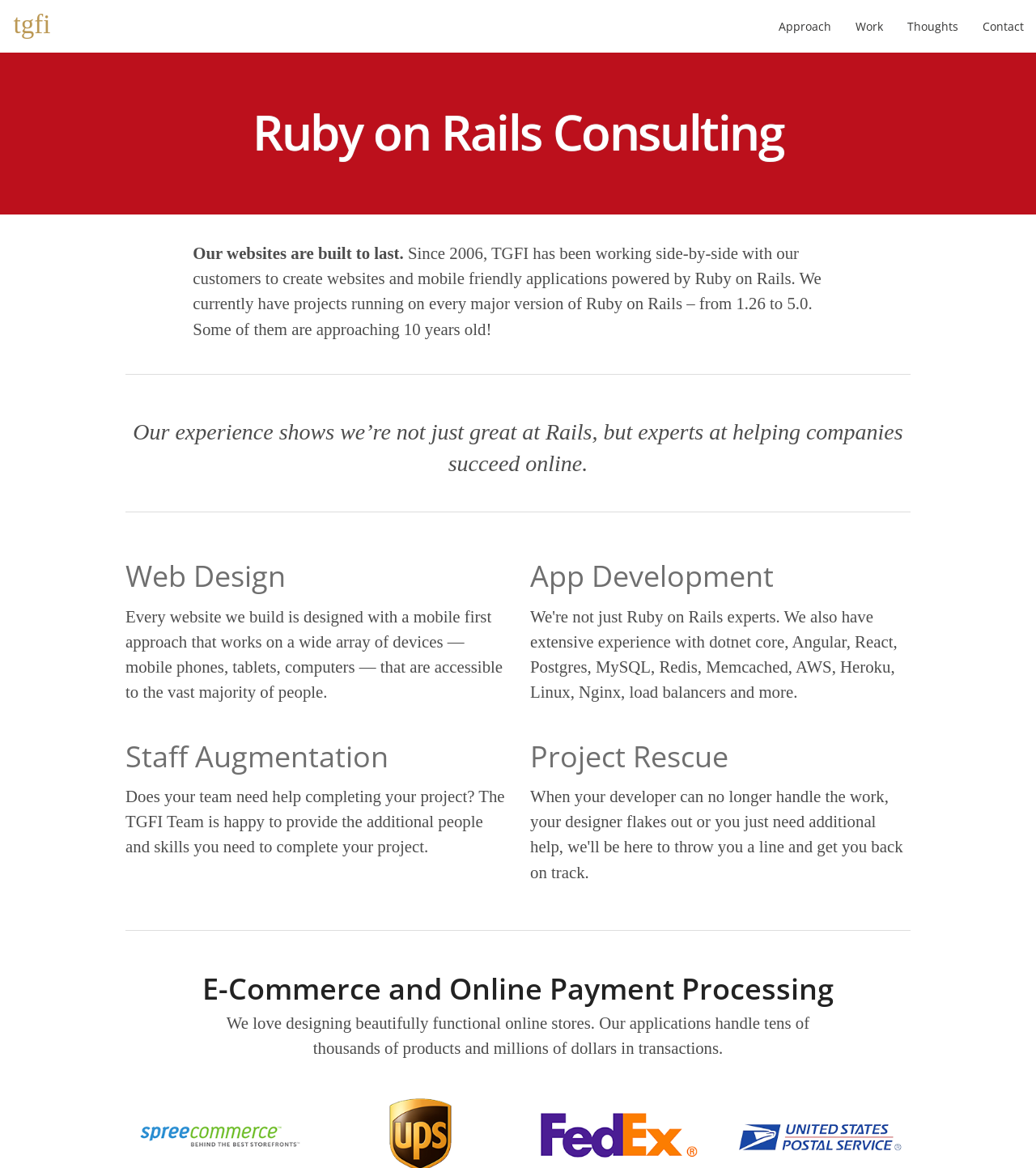What type of online stores do they design?
Look at the image and respond with a single word or a short phrase.

Beautifully functional online stores